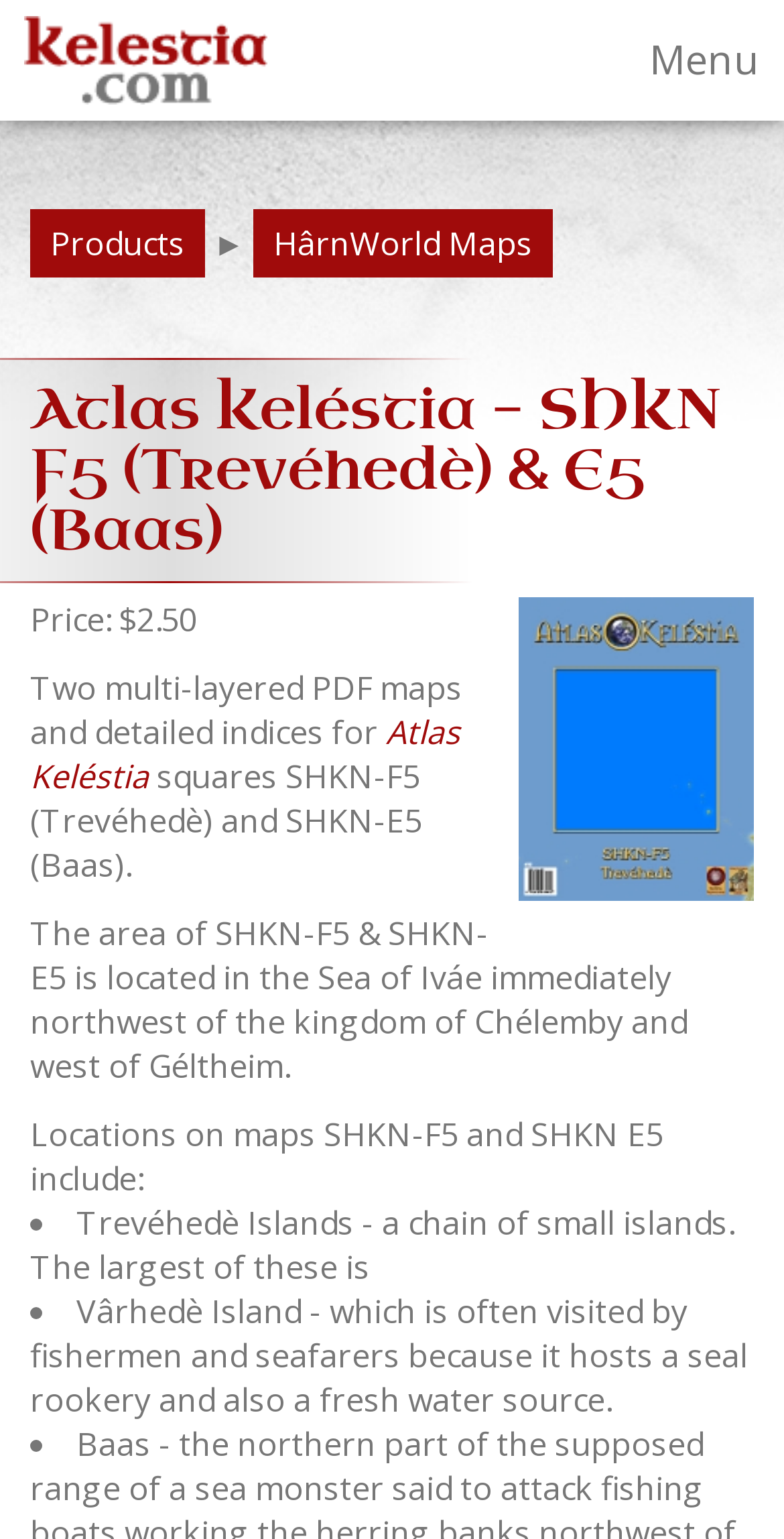What is Vârhedè Island known for?
Using the visual information, answer the question in a single word or phrase.

seal rookery and fresh water source